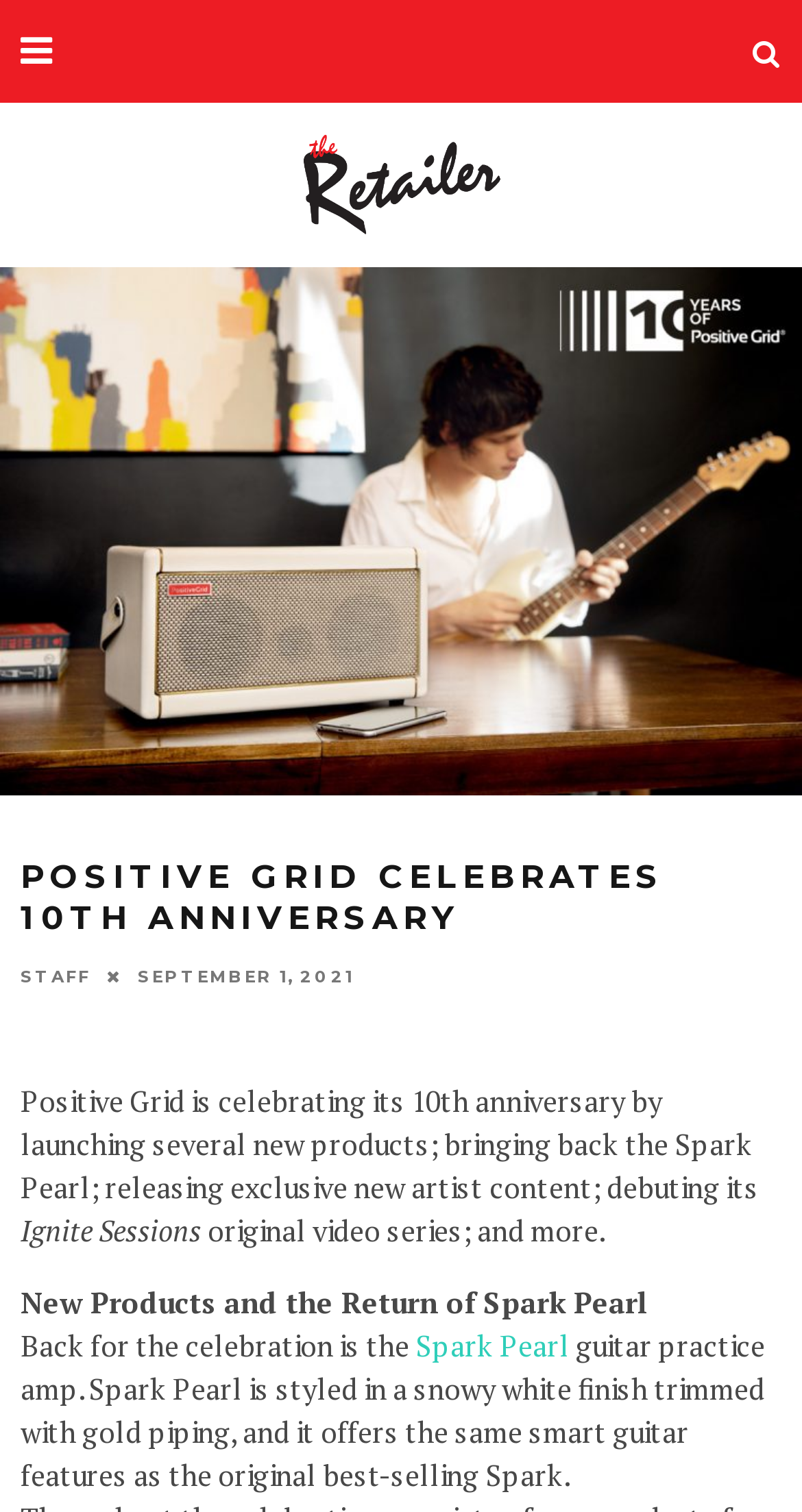Please give a concise answer to this question using a single word or phrase: 
What is Ignite Sessions?

original video series